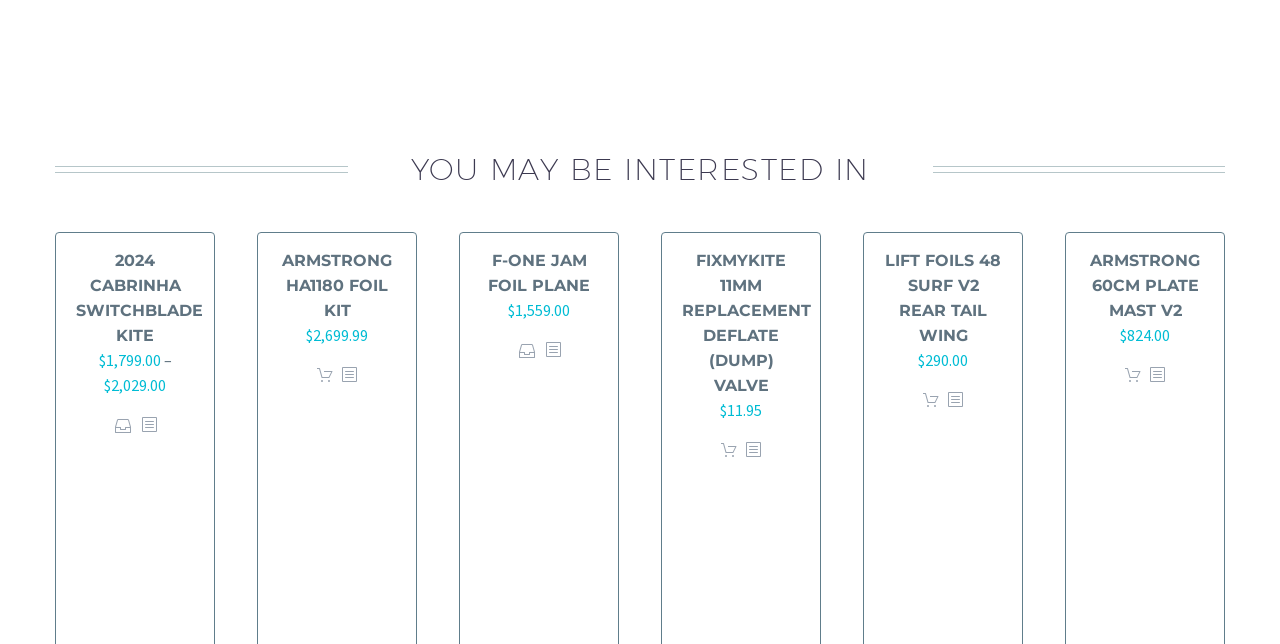Please answer the following question using a single word or phrase: What is the price of the 'F-ONE JAM FOIL PLANE'?

$1,559.00